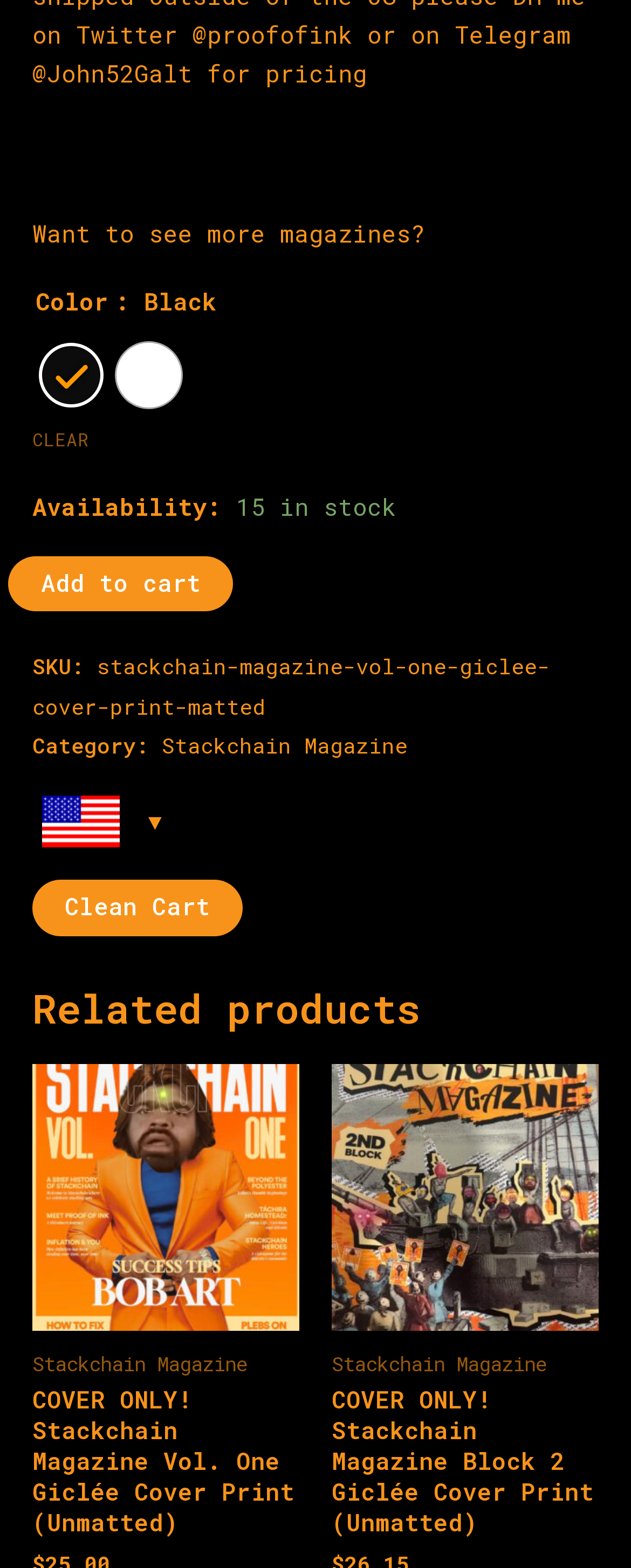What is the current product's color?
Look at the image and construct a detailed response to the question.

The current product's color can be determined by looking at the radio group labeled 'Color' which has two options: 'Black' and 'White'. The 'Black' option is currently checked, indicating that it is the selected color.